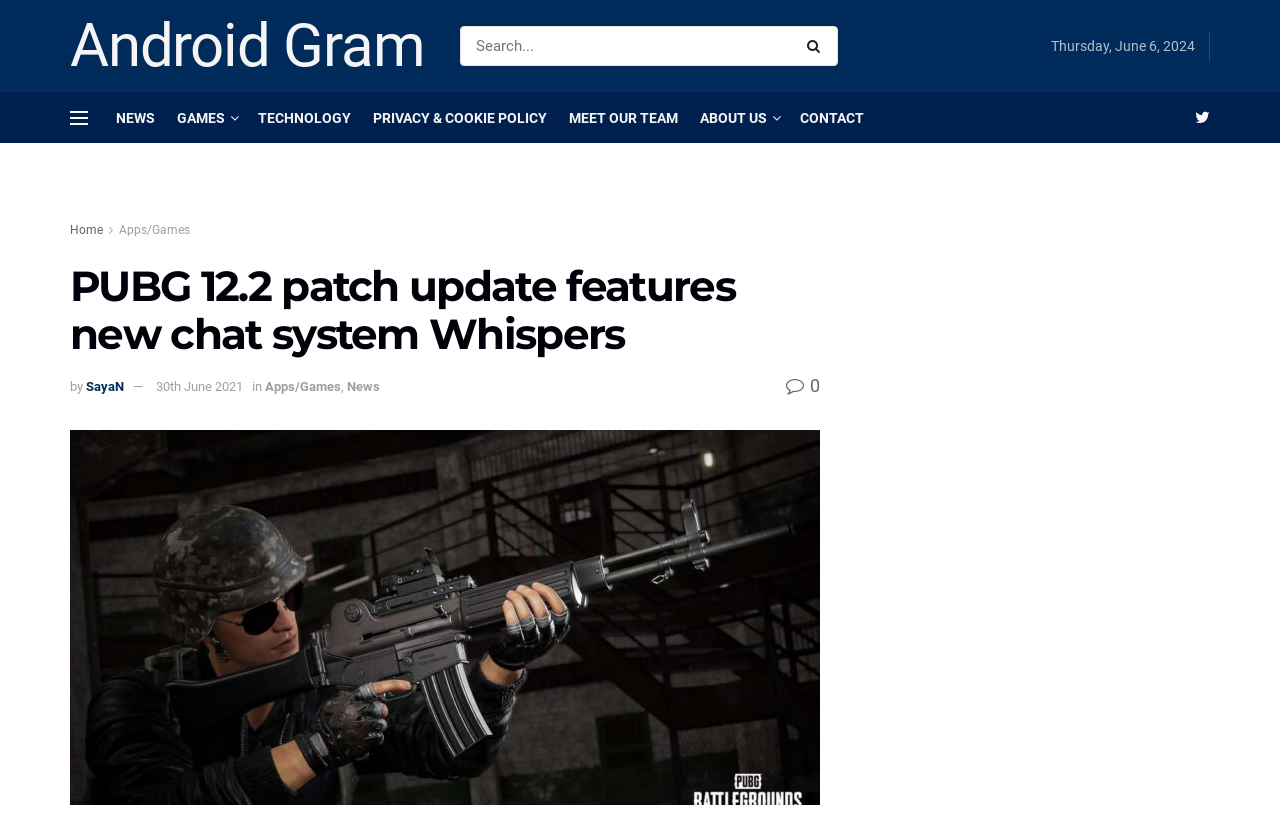Point out the bounding box coordinates of the section to click in order to follow this instruction: "Read about PRIVACY & COOKIE POLICY".

[0.291, 0.113, 0.427, 0.174]